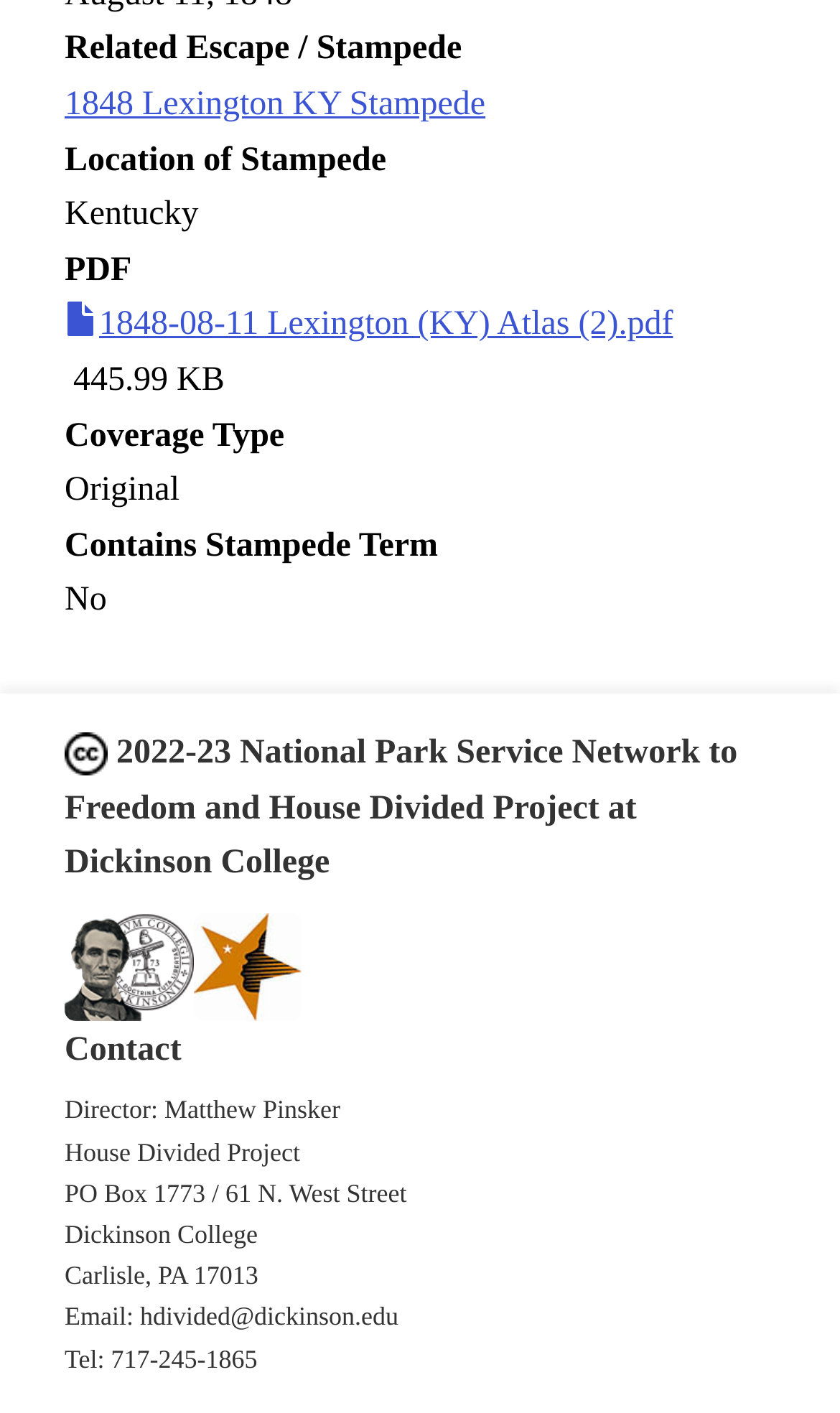What is the email address of the House Divided Project?
Based on the screenshot, provide a one-word or short-phrase response.

hdivided@dickinson.edu